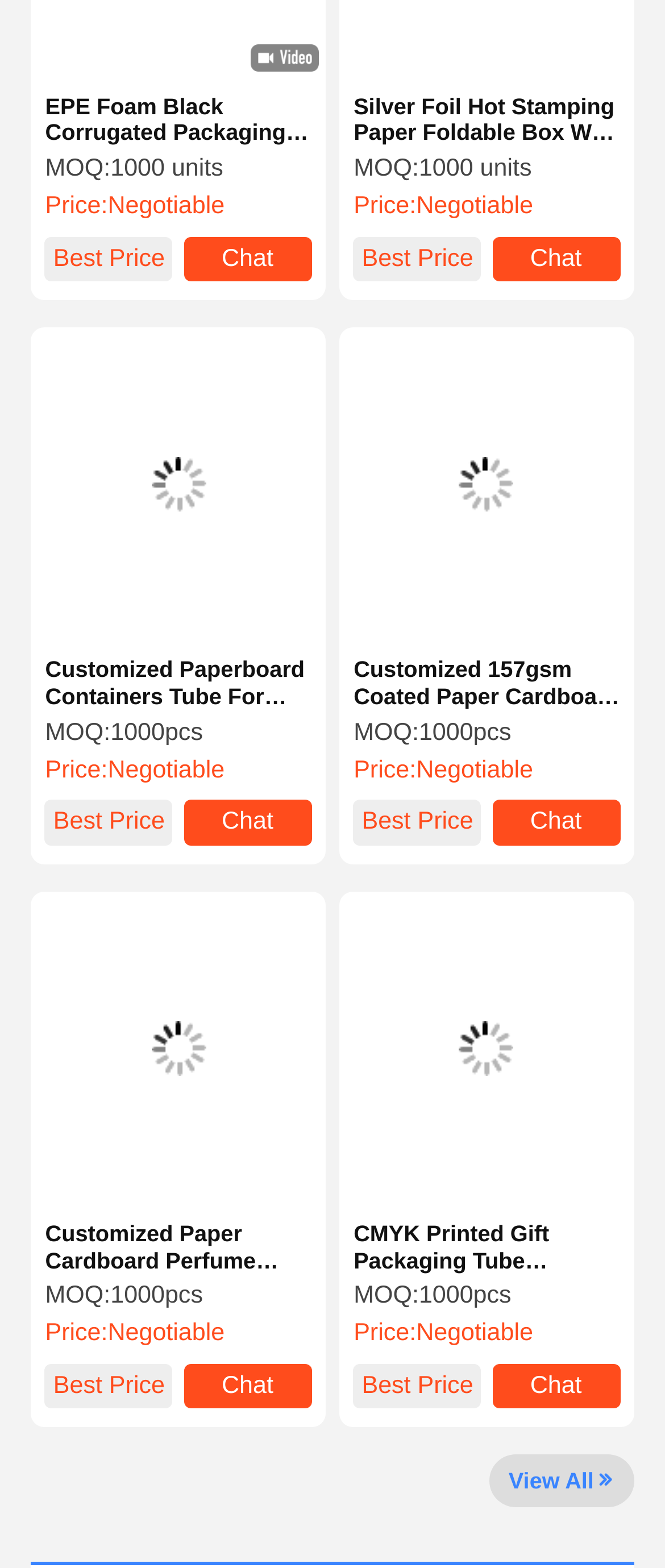Determine the bounding box coordinates of the region that needs to be clicked to achieve the task: "Click on LED tower lights".

None